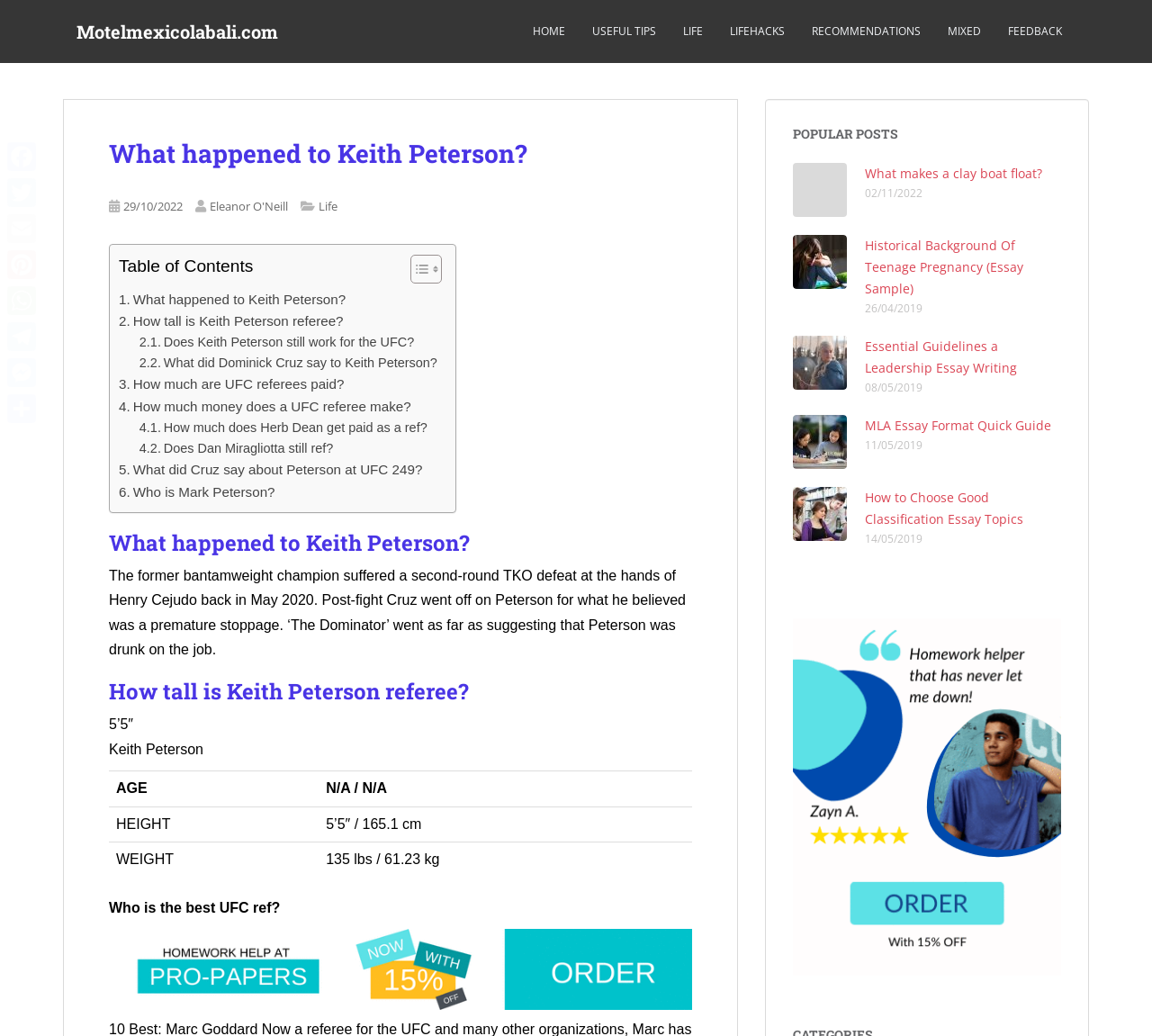Pinpoint the bounding box coordinates of the element you need to click to execute the following instruction: "View ANABOLIC LGD4033 Ligandrol (10mg)". The bounding box should be represented by four float numbers between 0 and 1, in the format [left, top, right, bottom].

None